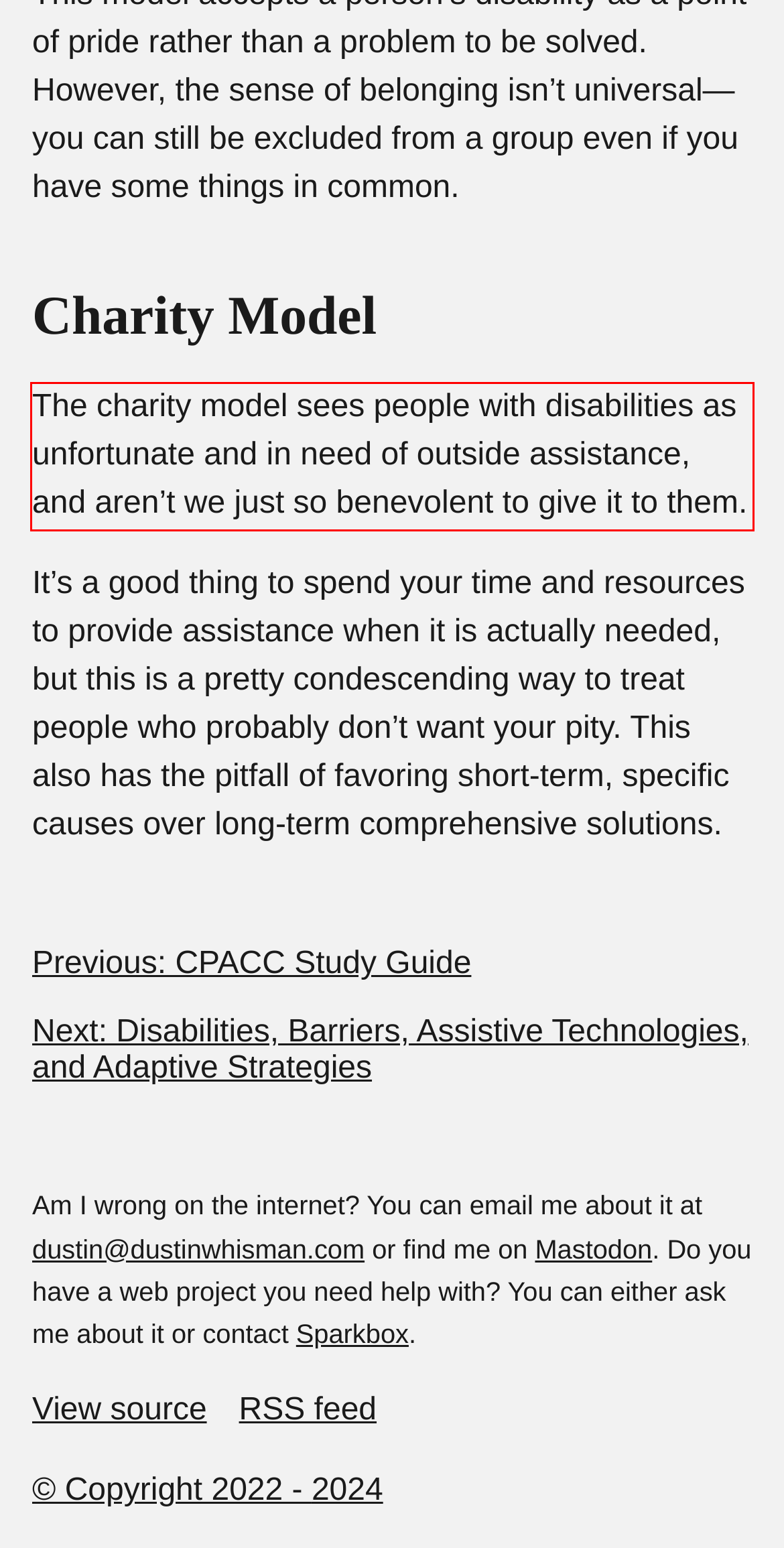You are provided with a screenshot of a webpage that includes a UI element enclosed in a red rectangle. Extract the text content inside this red rectangle.

The charity model sees people with disabilities as unfortunate and in need of outside assistance, and aren’t we just so benevolent to give it to them.